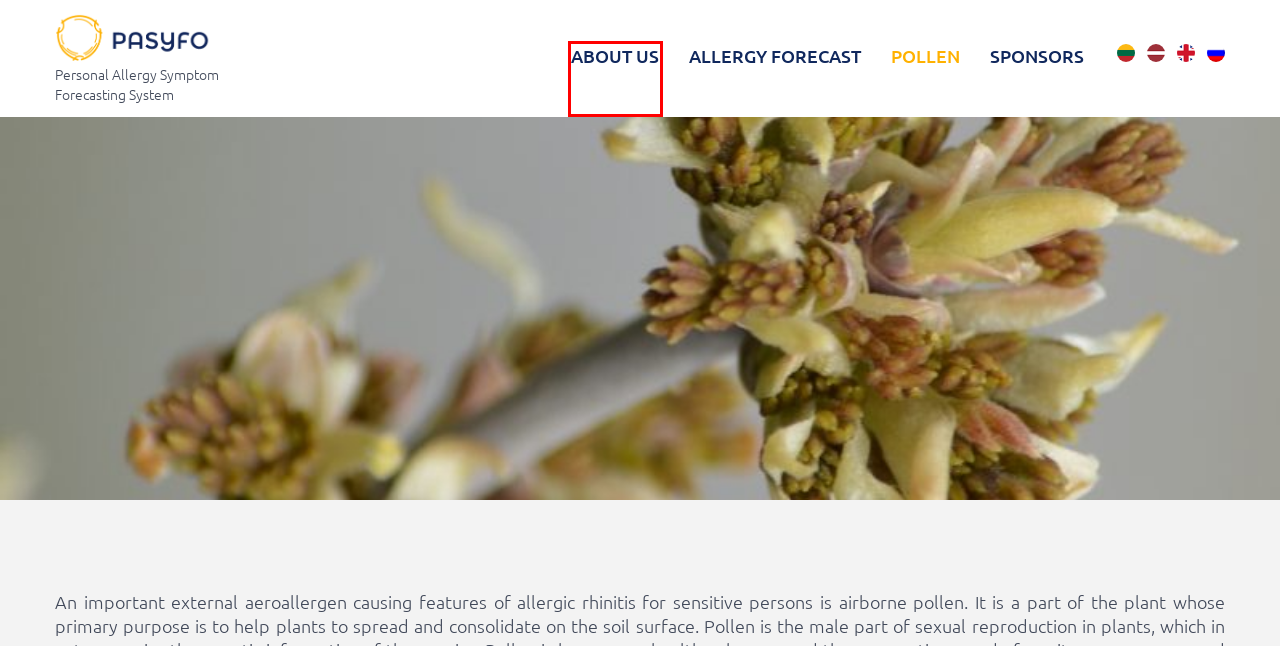Observe the screenshot of a webpage with a red bounding box around an element. Identify the webpage description that best fits the new page after the element inside the bounding box is clicked. The candidates are:
A. Pasyfo
B. Investigations ‹ Pasyfo
C. Forecast ‹ Pasyfo
D. Prevention ‹ Pasyfo
E. Pollen Diary ‹ Pasyfo
F. Allergens ‹ Pasyfo
G. About us ‹ Pasyfo
H. Remėjai ‹ Pasyfo

G